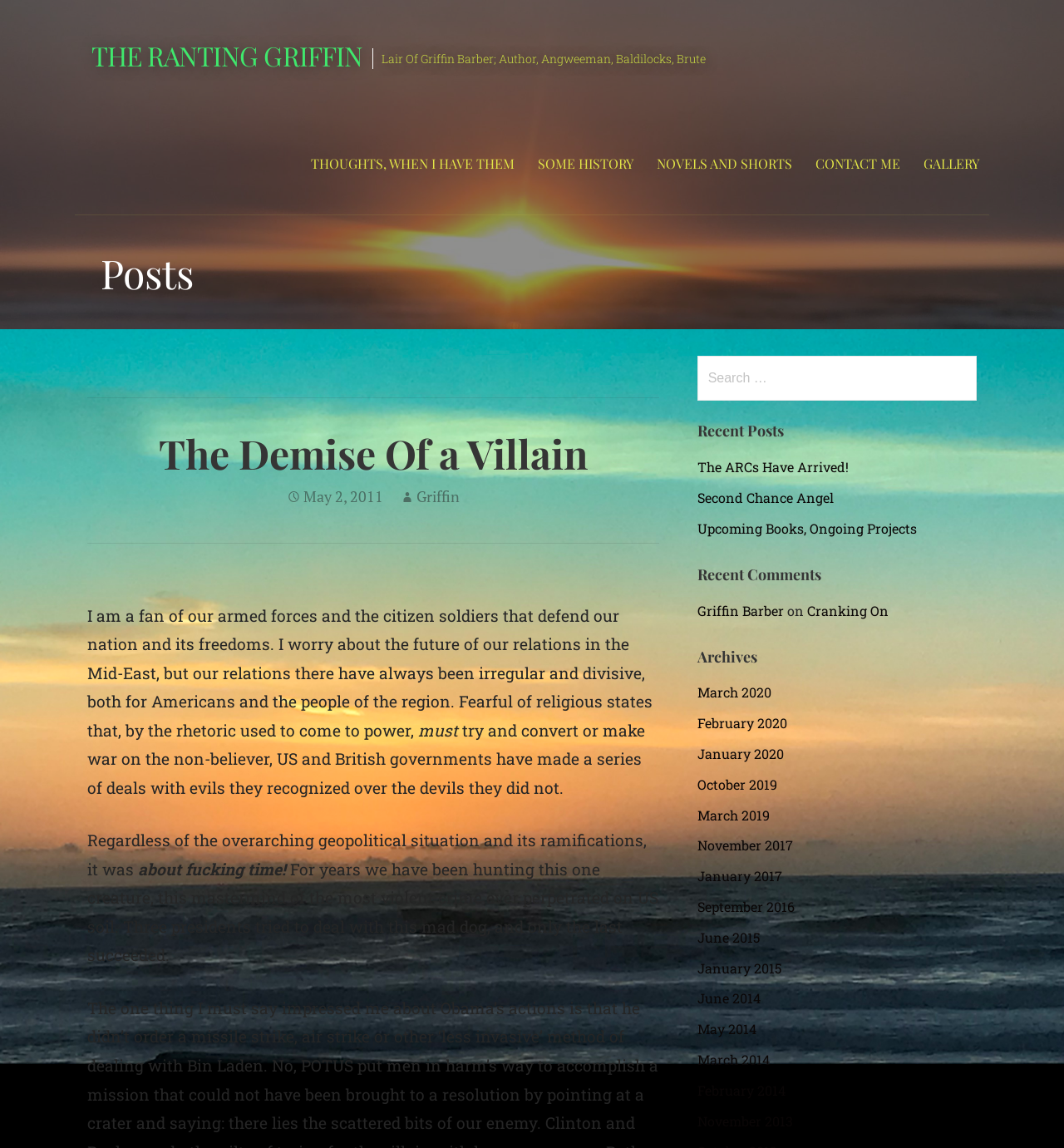Please provide a comprehensive response to the question below by analyzing the image: 
How many links are there in the 'Recent Posts' section?

In the 'Recent Posts' section, there are three links: 'The ARCs Have Arrived!', 'Second Chance Angel', and 'Upcoming Books, Ongoing Projects'.